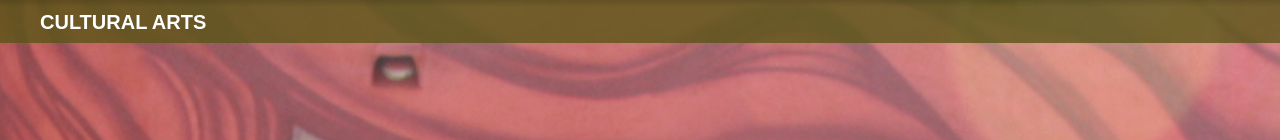What is the woman's hand resting on?
Please describe in detail the information shown in the image to answer the question.

According to the caption, the woman's 'hand rests thoughtfully on her face', which implies that her hand is placed on her face in a contemplative manner.